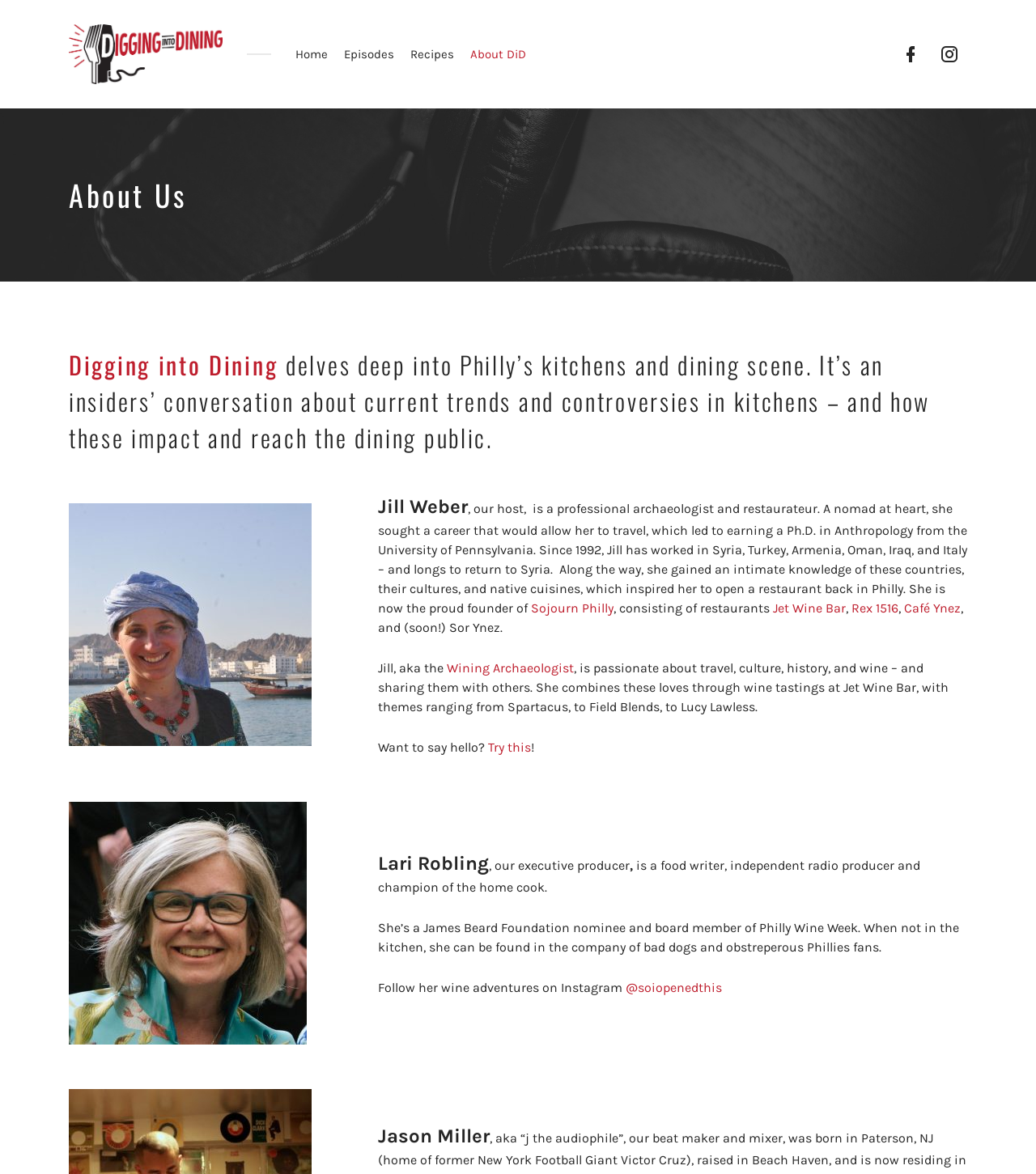Please specify the bounding box coordinates of the element that should be clicked to execute the given instruction: 'Visit the About DiD page'. Ensure the coordinates are four float numbers between 0 and 1, expressed as [left, top, right, bottom].

[0.446, 0.036, 0.516, 0.057]